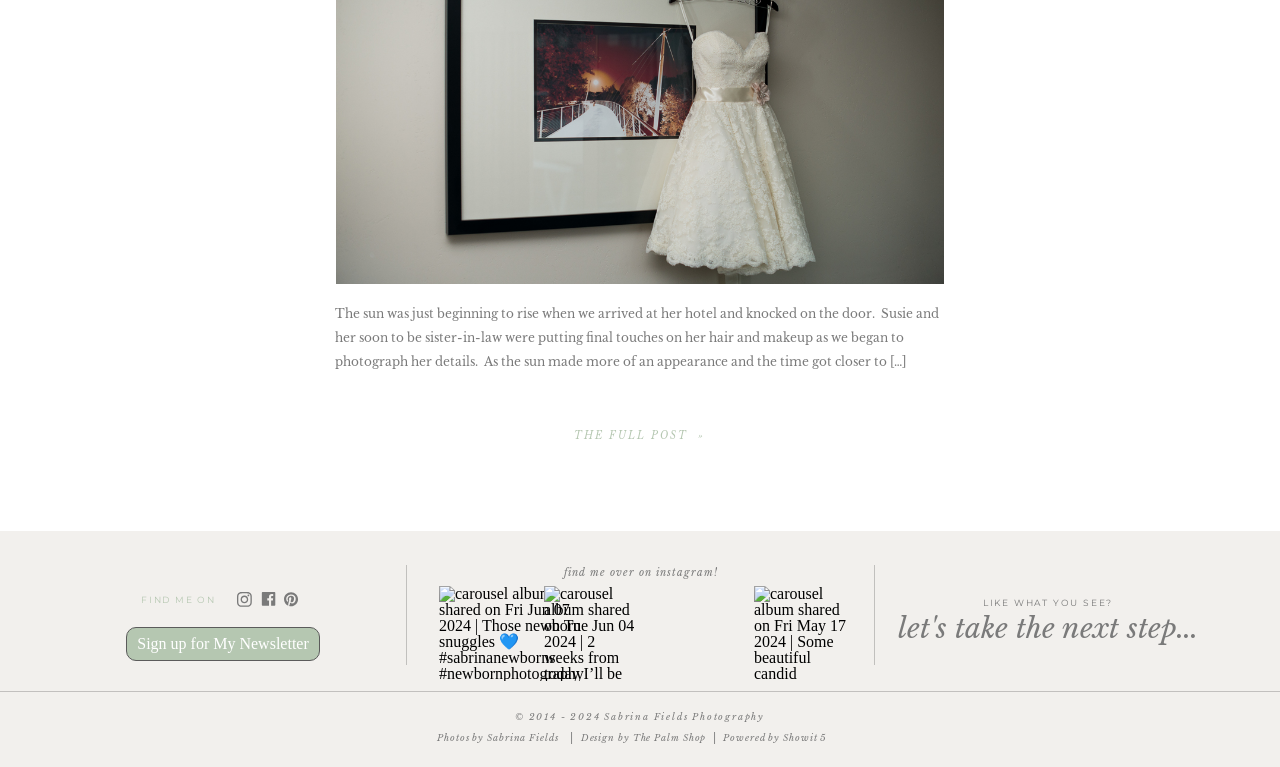Show the bounding box coordinates for the HTML element described as: "The Full Post »".

[0.393, 0.561, 0.606, 0.592]